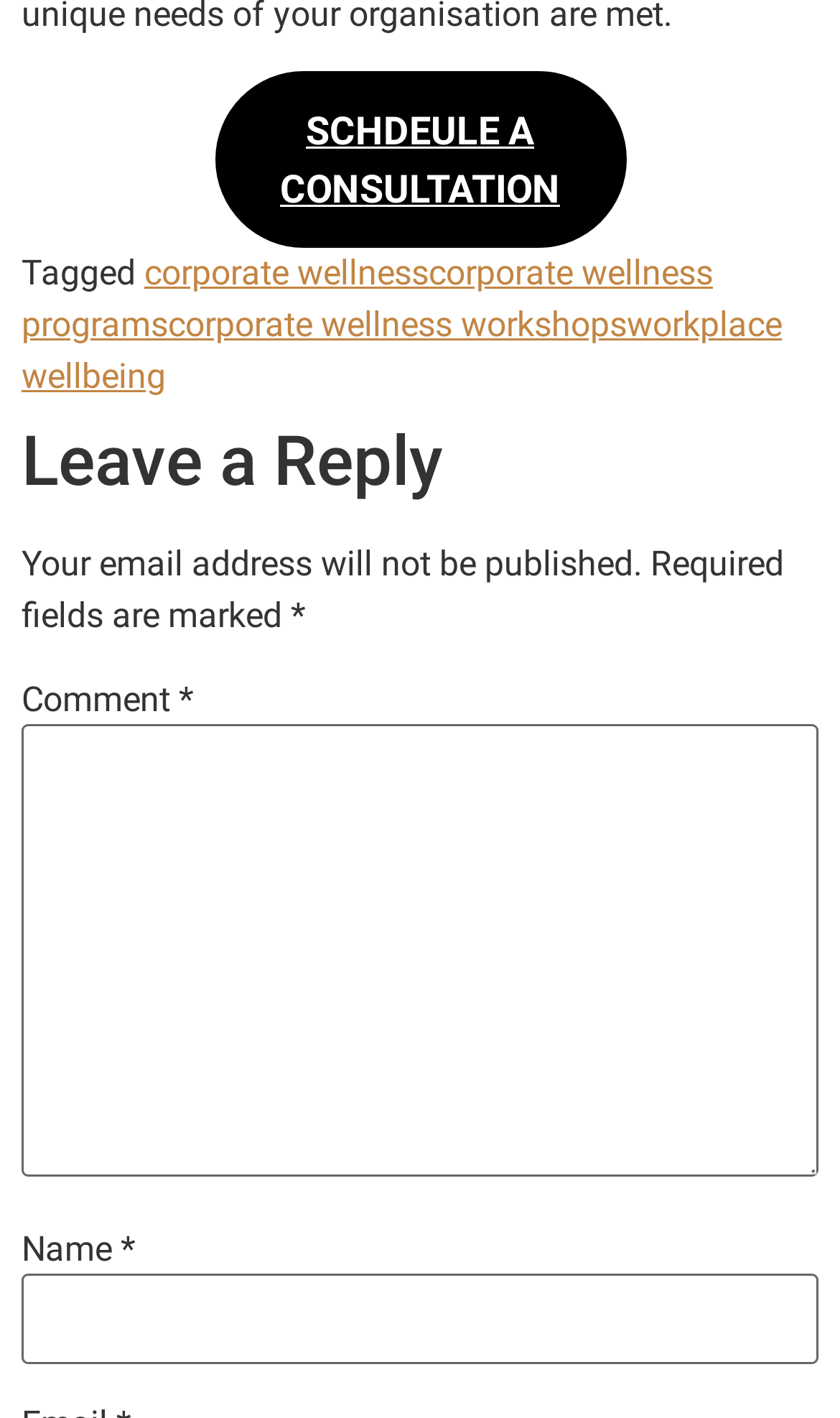Carefully examine the image and provide an in-depth answer to the question: What topics are mentioned on the webpage?

The webpage mentions 'corporate wellness', 'corporate wellness programs', 'corporate wellness workshops', and 'workplace wellbeing' as topics, suggesting that the webpage is related to these areas.